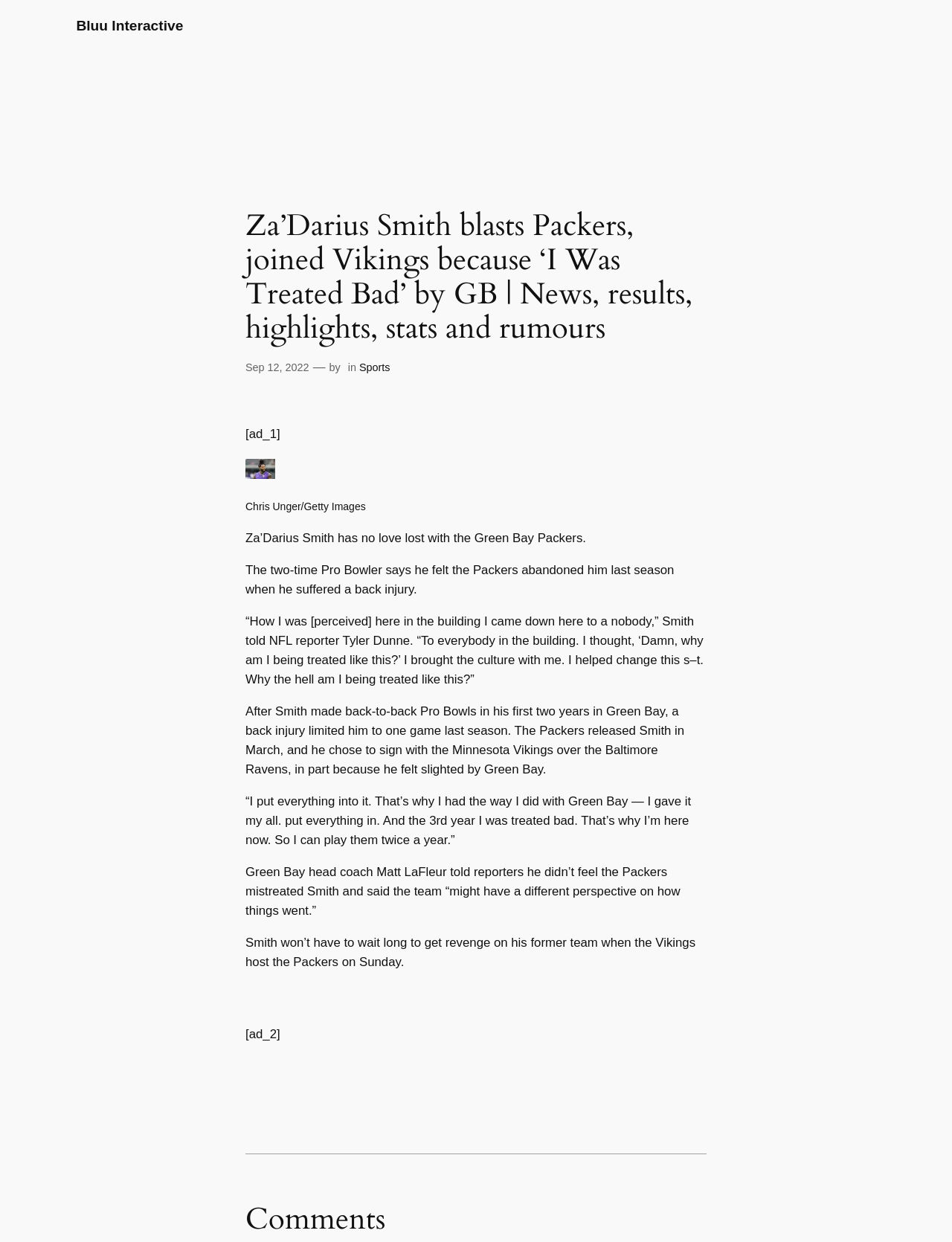Create a detailed narrative of the webpage’s visual and textual elements.

The webpage is an article about Za'Darius Smith, a two-time Pro Bowler, who has expressed his disappointment with the Green Bay Packers. At the top of the page, there is a link to "Bluu Interactive" and a figure, likely an image, taking up a significant portion of the top section. Below the figure, the article's title "Za'Darius Smith blasts Packers, joined Vikings because ‘I Was Treated Bad’ by GB" is displayed prominently.

To the right of the title, there is a time stamp "Sep 12, 2022" and some text indicating the article is from the "Sports" section. Below the title, there is a series of paragraphs detailing Smith's experience with the Packers, including his feelings of being abandoned by the team after a back injury and his subsequent decision to sign with the Minnesota Vikings.

The article includes several quotes from Smith, where he expresses his frustration with the Packers and his desire to play against them twice a year. There is also a quote from Green Bay head coach Matt LaFleur, who disagrees with Smith's assessment of the situation.

At the bottom of the article, there are two advertisements, "[ad_1]" and "[ad_2]", separated by a horizontal separator line. Finally, there is a heading "Comments" at the very bottom of the page, likely indicating a section for user comments.